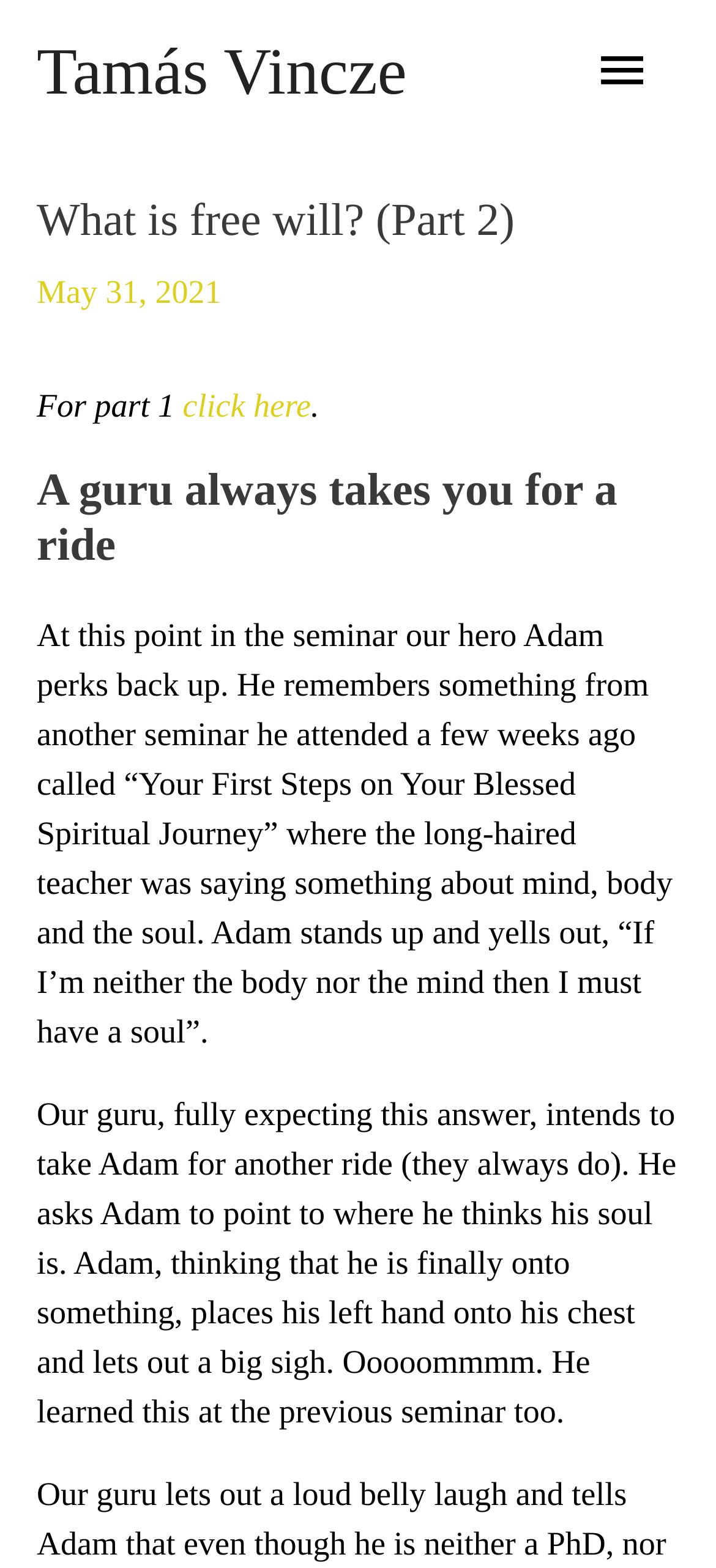Provide a thorough description of the webpage's content and layout.

The webpage is titled "What is free will? (Part 2)" and is authored by Tamás Vincze. At the top left, there is a link to the author's name. On the top right, there is a main menu button that is not expanded. 

Below the author's name, there is a header section that spans the entire width of the page. Within this section, there is a heading that repeats the title of the webpage, followed by a date "May 31, 2021". 

Below the header section, there is a paragraph of text that starts with "For part 1" and includes a link to "click here". The text then continues with a sentence that ends with a period. 

Following this paragraph, there is a heading that reads "A guru always takes you for a ride". Below this heading, there is a long block of text that describes a scenario where a hero named Adam attends a seminar and interacts with a guru. The text is divided into two paragraphs, with the second paragraph describing the guru's response to Adam's question.